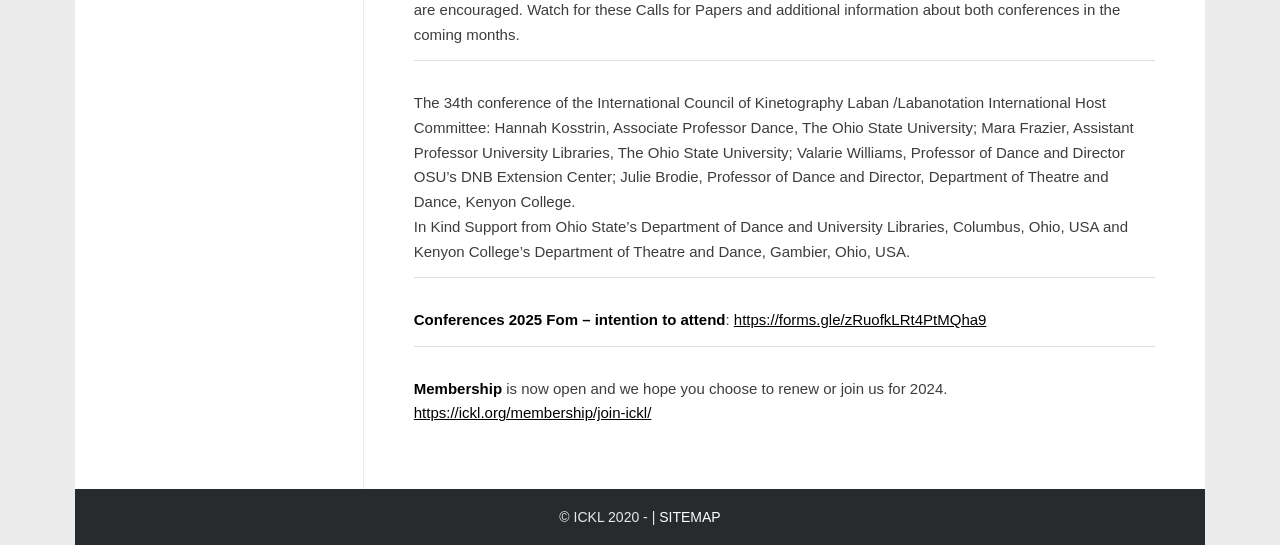What is the name of the conference?
Use the information from the image to give a detailed answer to the question.

I found this information by looking at the StaticText element with the text 'The 34th conference of the International Council of Kinetography Laban /Labanotation International Host Committee...' which is located at the top of the page.